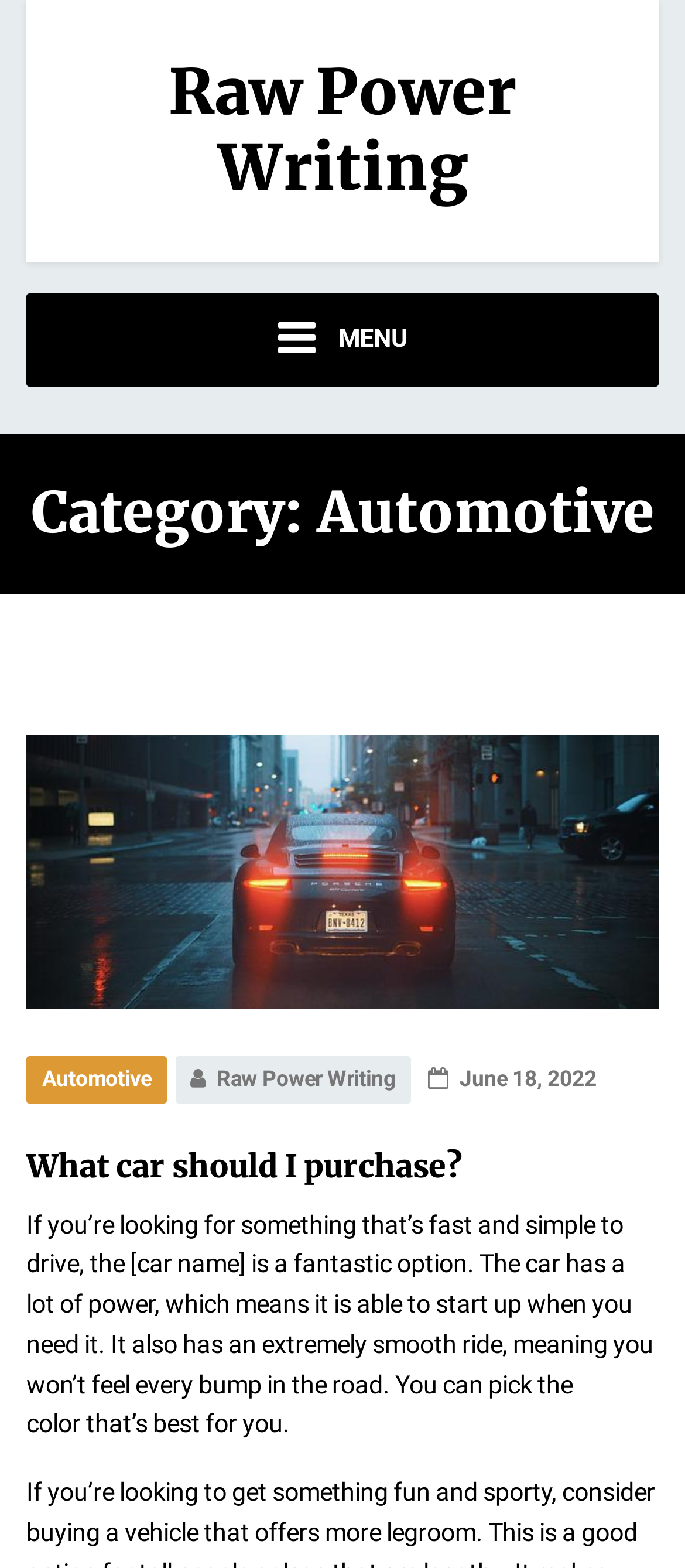What is the category of the webpage?
Using the image, provide a detailed and thorough answer to the question.

The category of the webpage can be determined by looking at the heading element 'Category: Automotive' which is a child of the root element. This heading element has a bounding box coordinate of [0.0, 0.306, 1.0, 0.349] and contains the text 'Category: Automotive'.